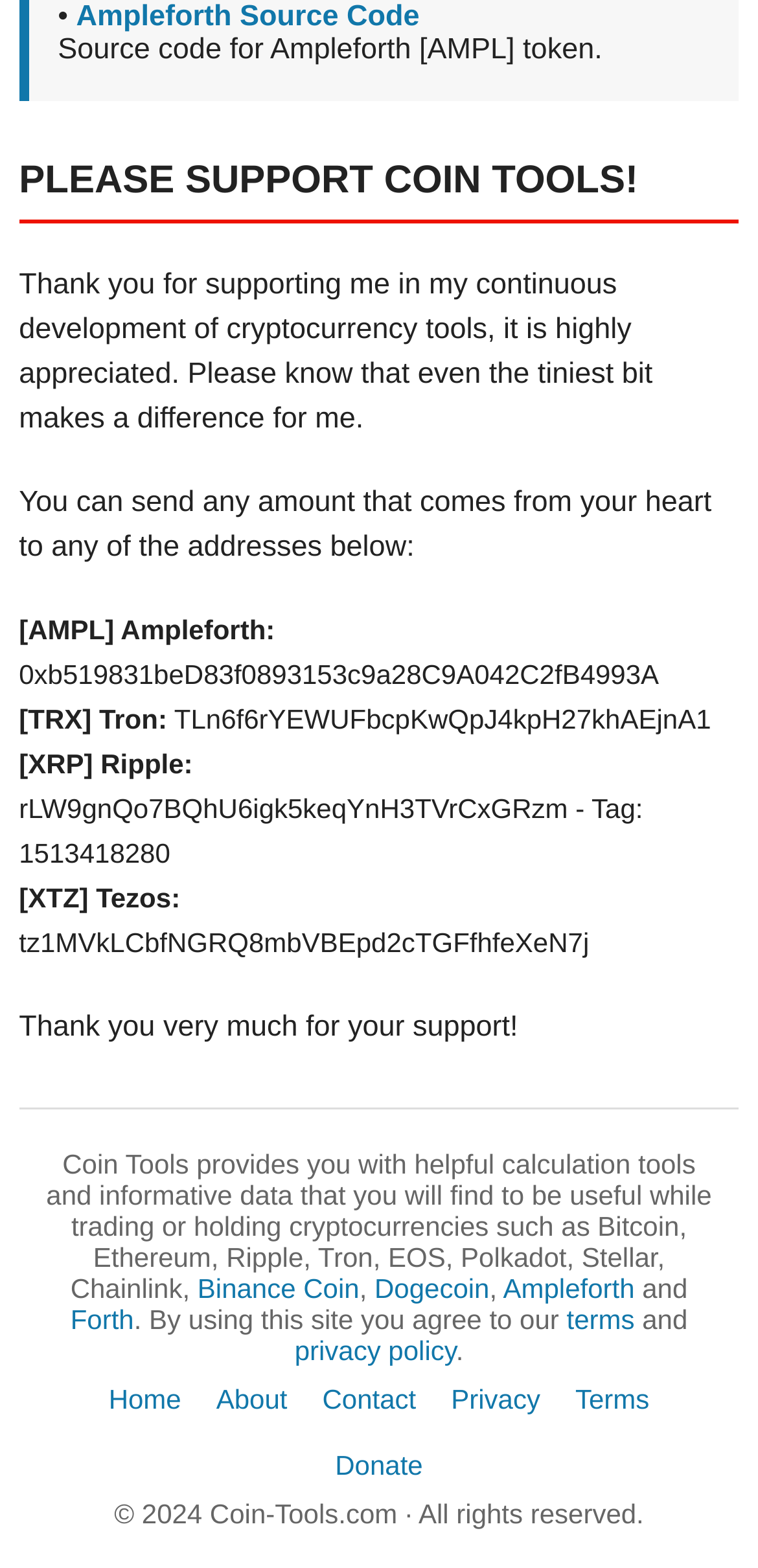What is the author asking for?
From the screenshot, supply a one-word or short-phrase answer.

Support